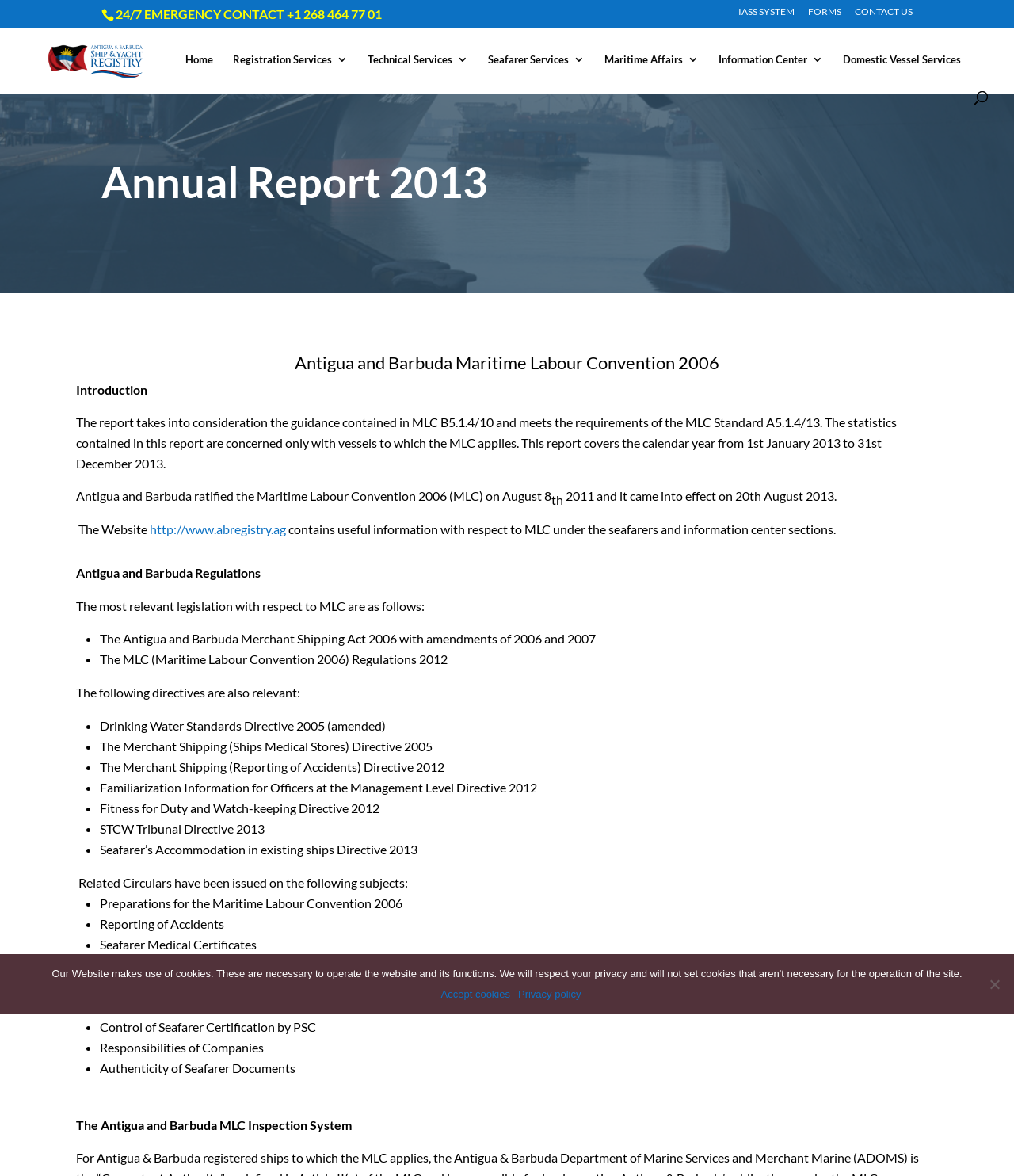From the given element description: "name="s" placeholder="Search …" title="Search for:"", find the bounding box for the UI element. Provide the coordinates as four float numbers between 0 and 1, in the order [left, top, right, bottom].

[0.053, 0.023, 0.953, 0.025]